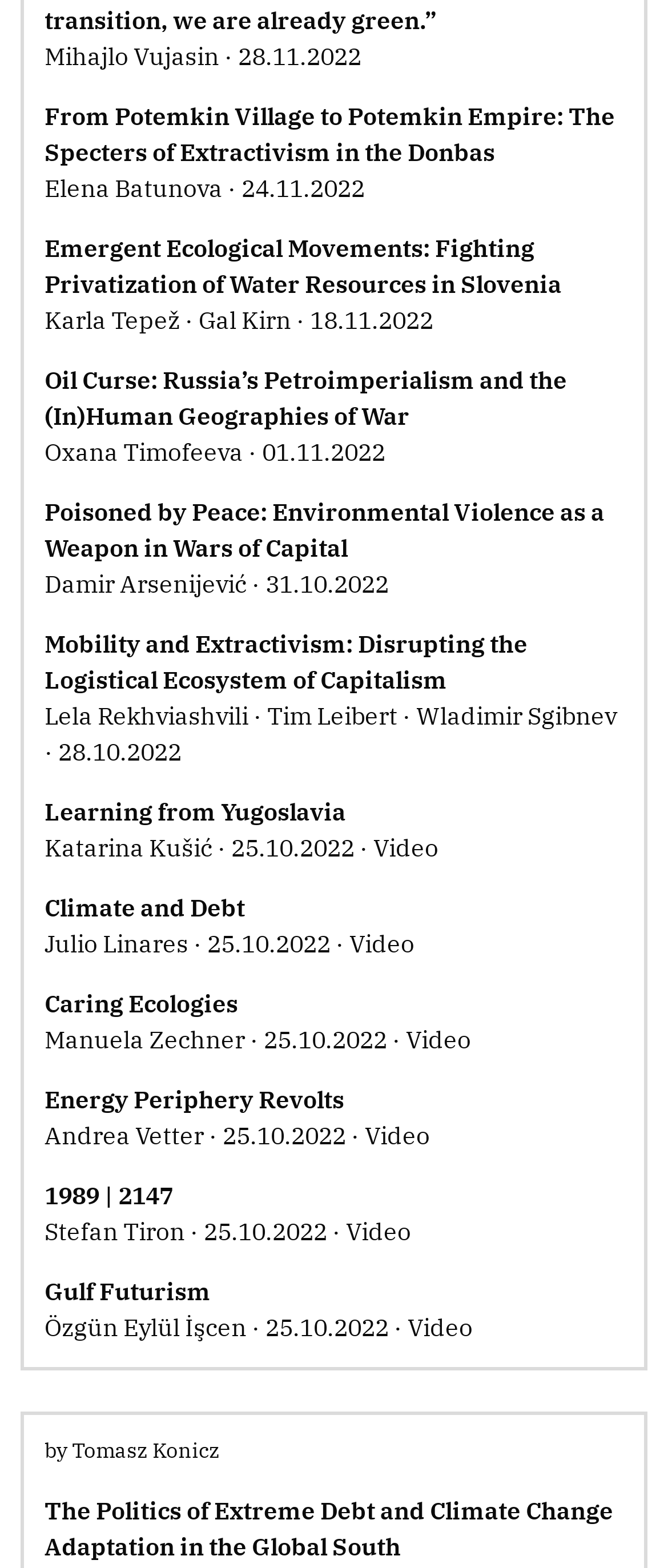Provide the bounding box for the UI element matching this description: "Katarina Kušić".

[0.067, 0.531, 0.318, 0.551]